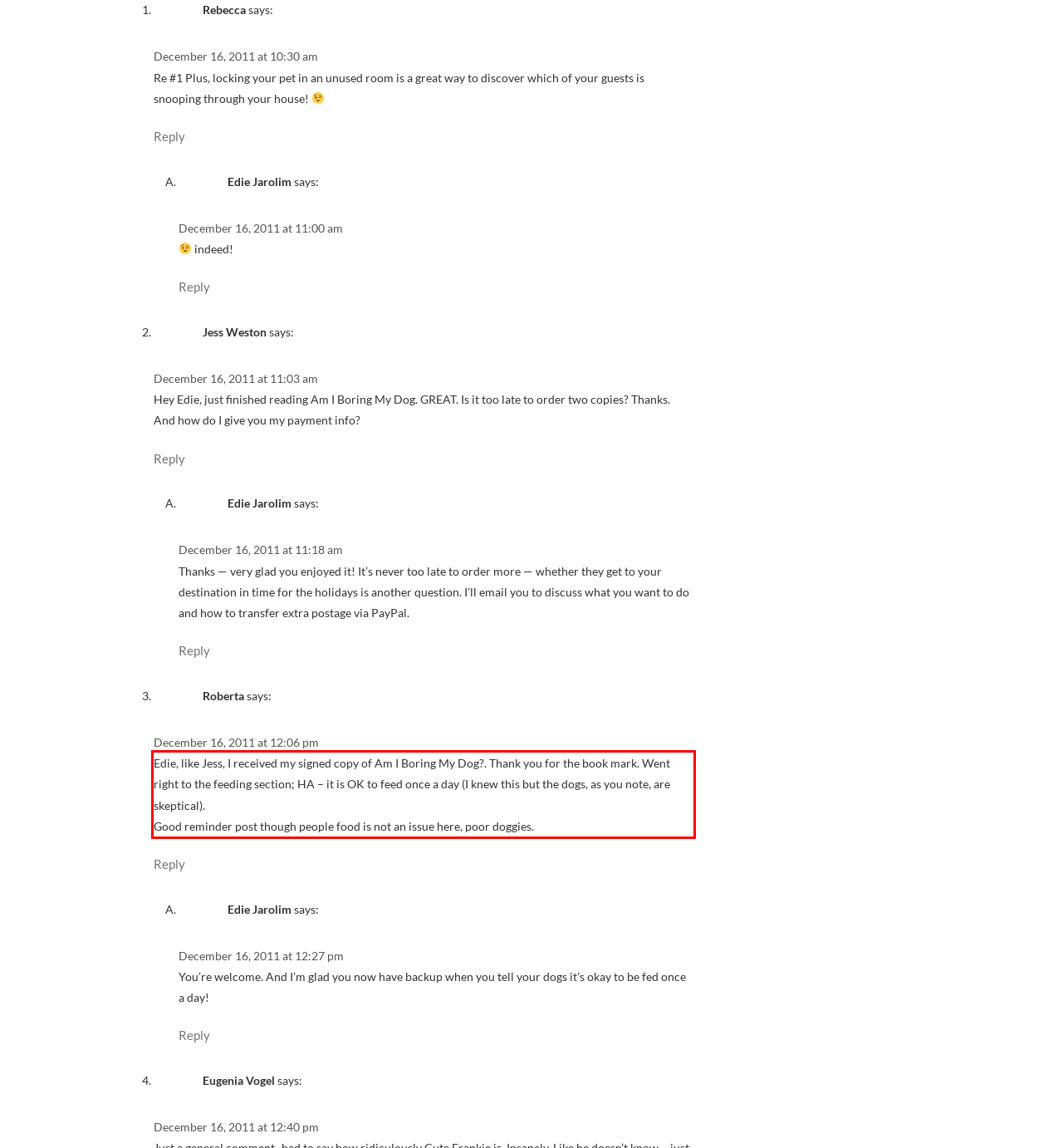In the given screenshot, locate the red bounding box and extract the text content from within it.

Edie, like Jess, I received my signed copy of Am I Boring My Dog?. Thank you for the book mark. Went right to the feeding section; HA – it is OK to feed once a day (I knew this but the dogs, as you note, are skeptical). Good reminder post though people food is not an issue here, poor doggies.